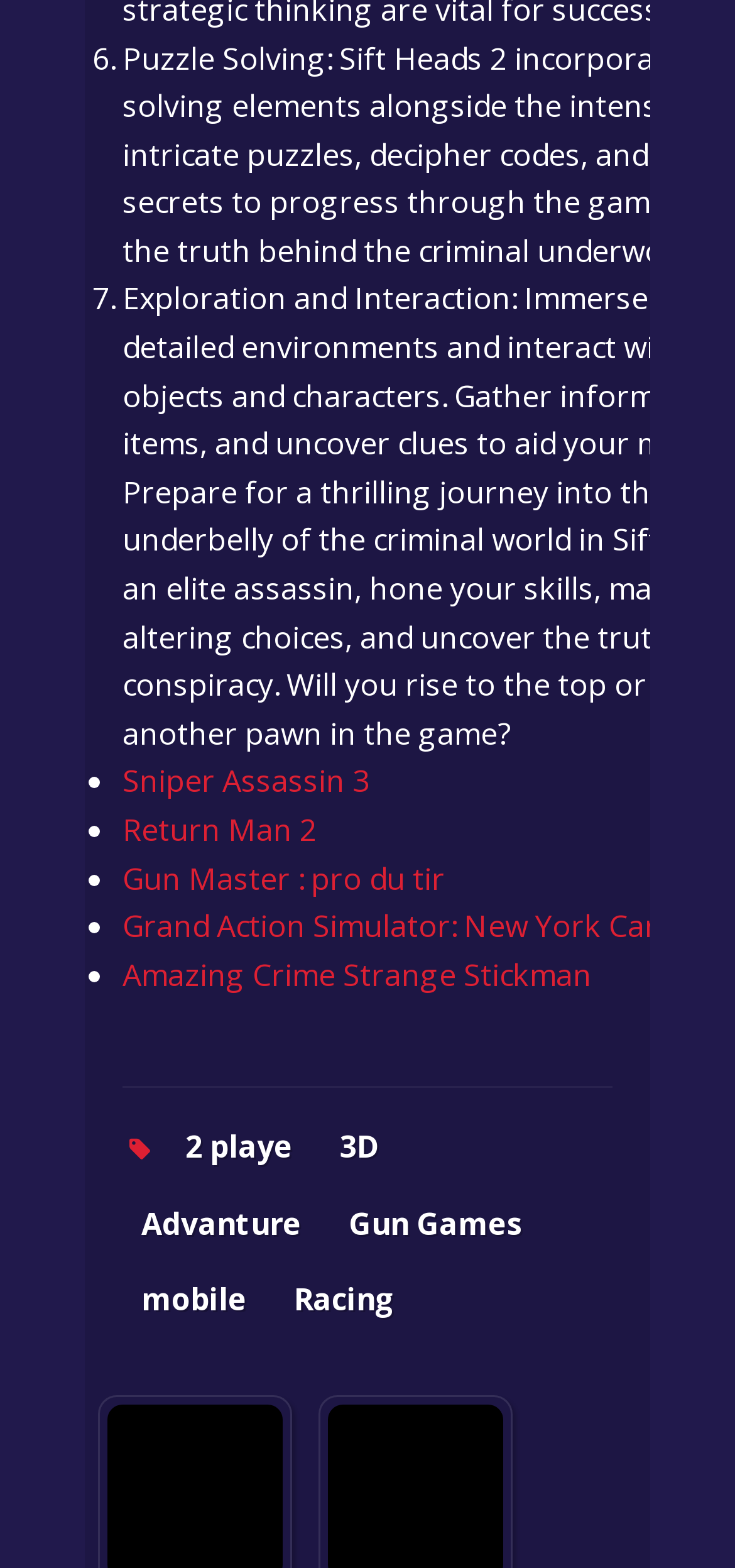Find the bounding box coordinates of the clickable area that will achieve the following instruction: "Explore Amazing Crime Strange Stickman".

[0.167, 0.608, 0.805, 0.635]